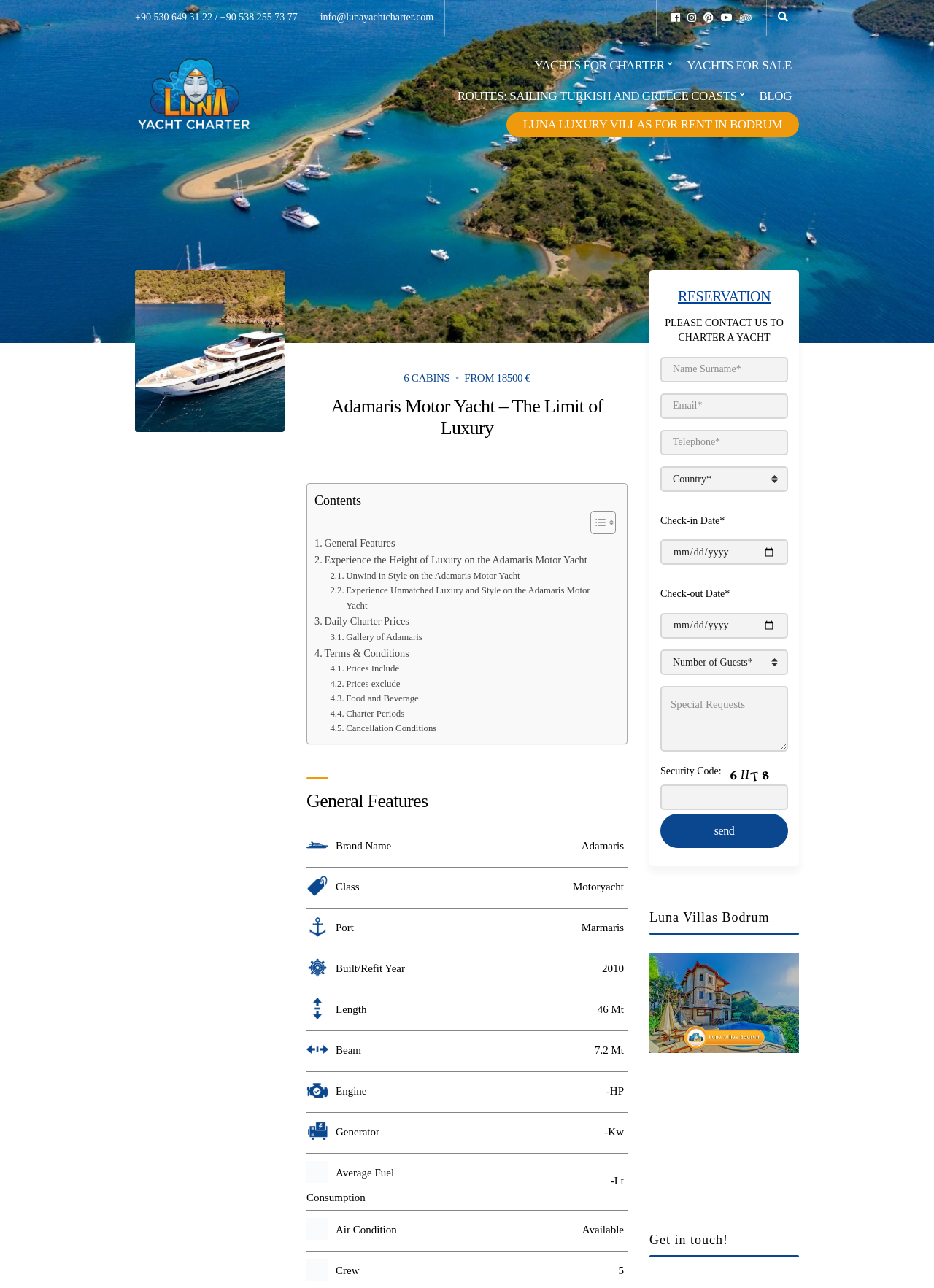Write an extensive caption that covers every aspect of the webpage.

The webpage is about a luxury motor yacht called Adamaris, which is 46 meters long and can accommodate 12 guests in its 6 luxurious cabins. The yacht has a pool and sauna, and its daily charter prices start from 18,500 euros.

At the top of the page, there is a header section with the yacht's name, "Adamaris Motor Yacht - The Limit Of Luxury", and a logo of Luna Yacht Charter. Below the header, there are contact information and social media links.

The main content of the page is divided into sections, including "General Features", "Experience the Height of Luxury on the Adamaris Motor Yacht", "Unwind in Style on the Adamaris Motor Yacht", and "Gallery of Adamaris". Each section provides detailed information about the yacht's features, amenities, and services.

In the "General Features" section, there is a table listing the yacht's specifications, including its brand, class, port, build year, length, beam, engine, and generator. There are also images of the yacht's interior and exterior, showcasing its luxurious design and amenities.

The page also has a navigation menu at the top, with links to other sections of the website, including "YACHTS FOR CHARTER", "YACHTS FOR SALE", "ROUTES: SAILING TURKISH AND GREECE COASTS", "BLOG", and "LUNA LUXURY VILLAS FOR RENT IN BODRUM".